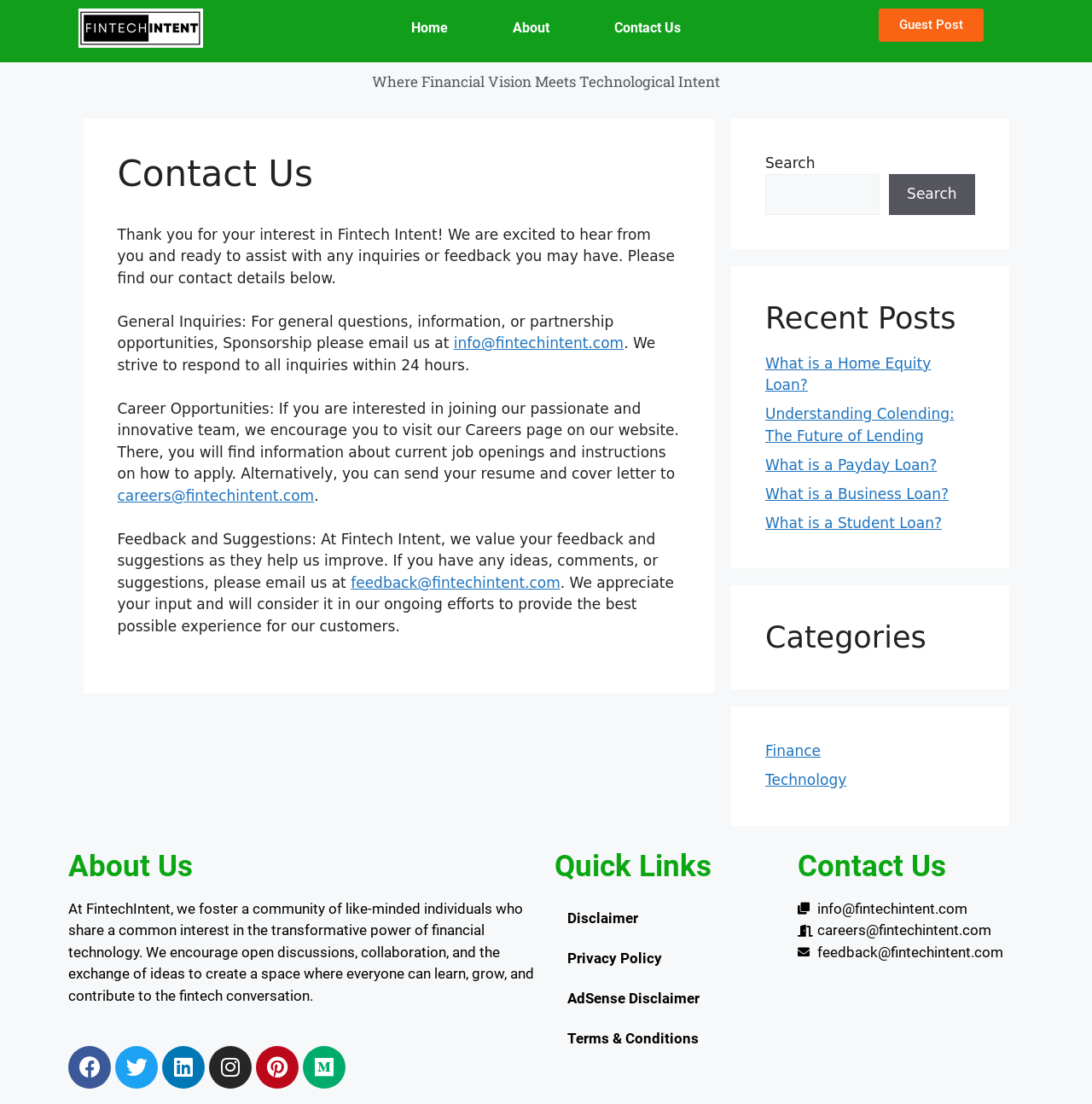Please find and report the bounding box coordinates of the element to click in order to perform the following action: "Click on the 'Guest Post' button". The coordinates should be expressed as four float numbers between 0 and 1, in the format [left, top, right, bottom].

[0.805, 0.008, 0.901, 0.038]